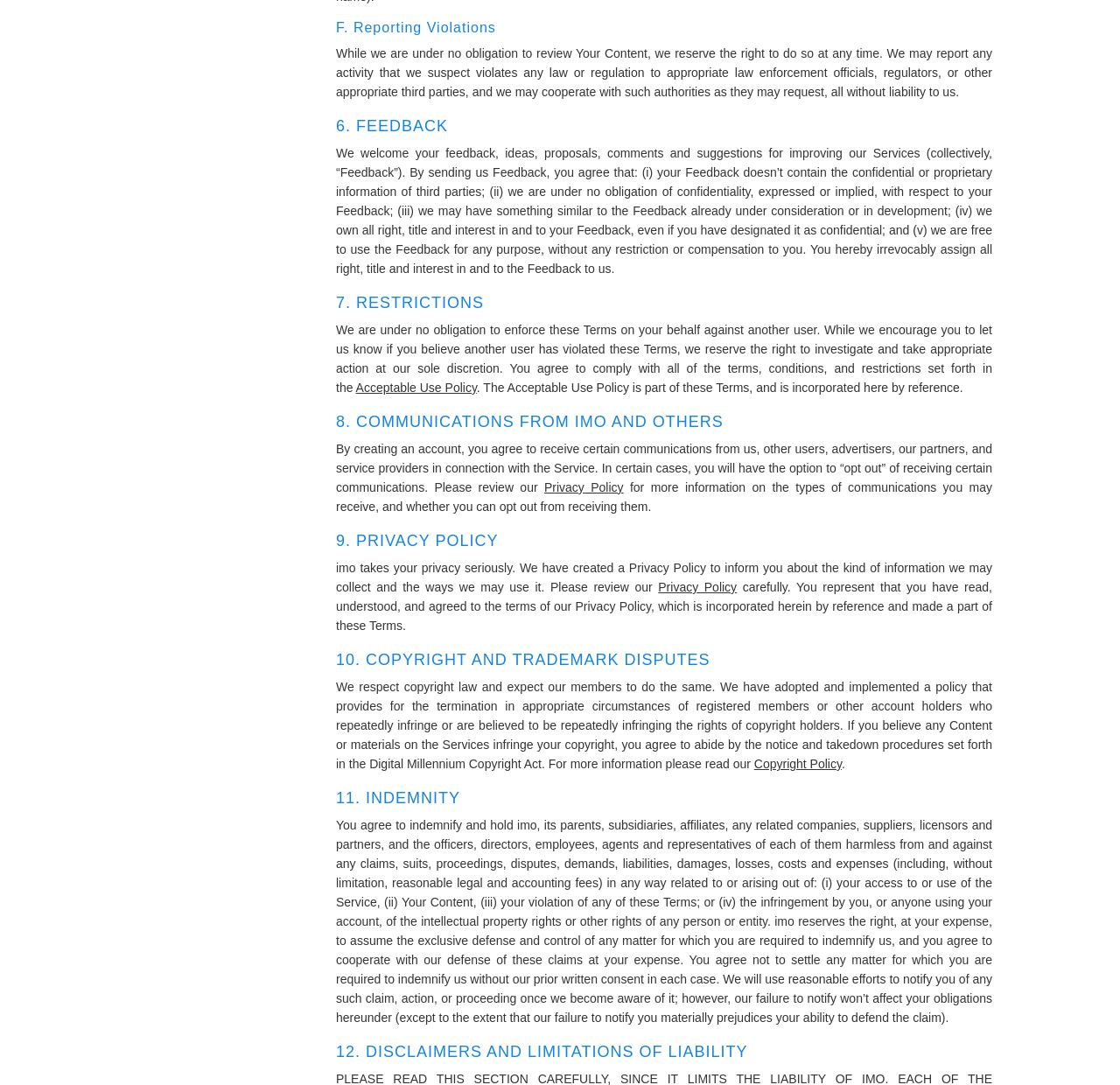Reply to the question with a brief word or phrase: How does the website handle copyright disputes?

Through notice and takedown procedures